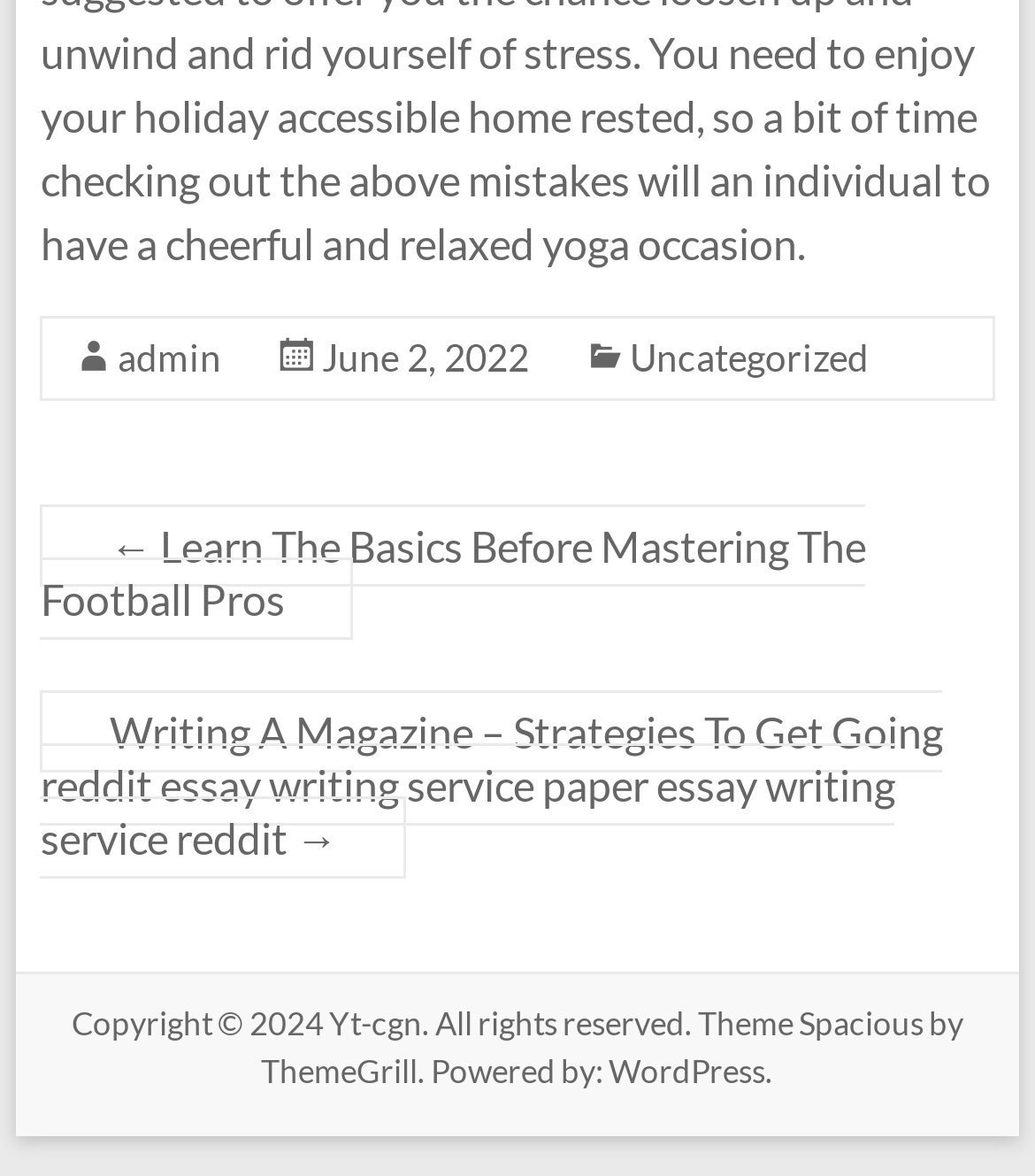Answer the question in one word or a short phrase:
What is the date mentioned in the footer?

June 2, 2022